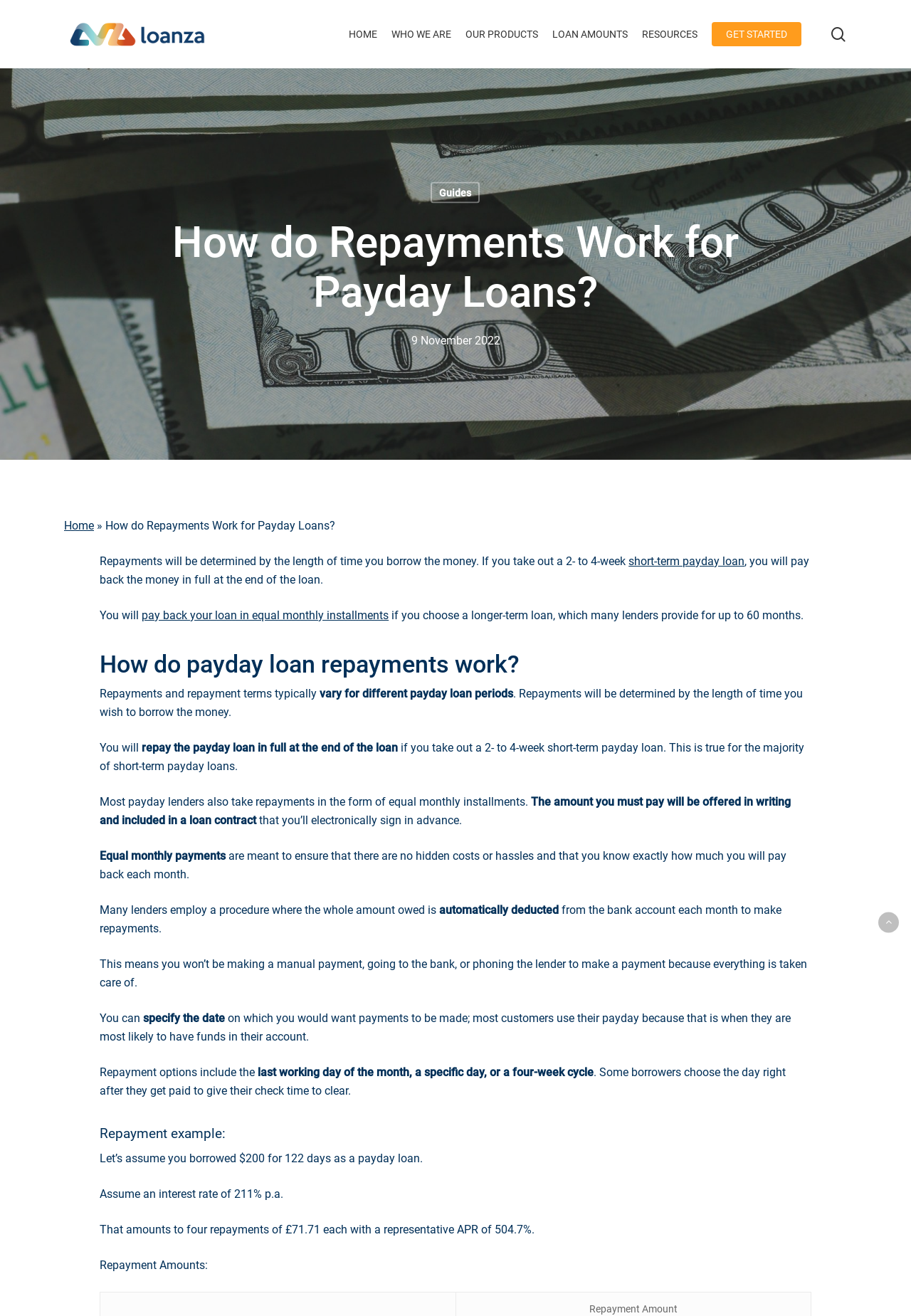Identify the bounding box coordinates for the element you need to click to achieve the following task: "Check Repayment example". Provide the bounding box coordinates as four float numbers between 0 and 1, in the form [left, top, right, bottom].

[0.11, 0.854, 0.89, 0.869]